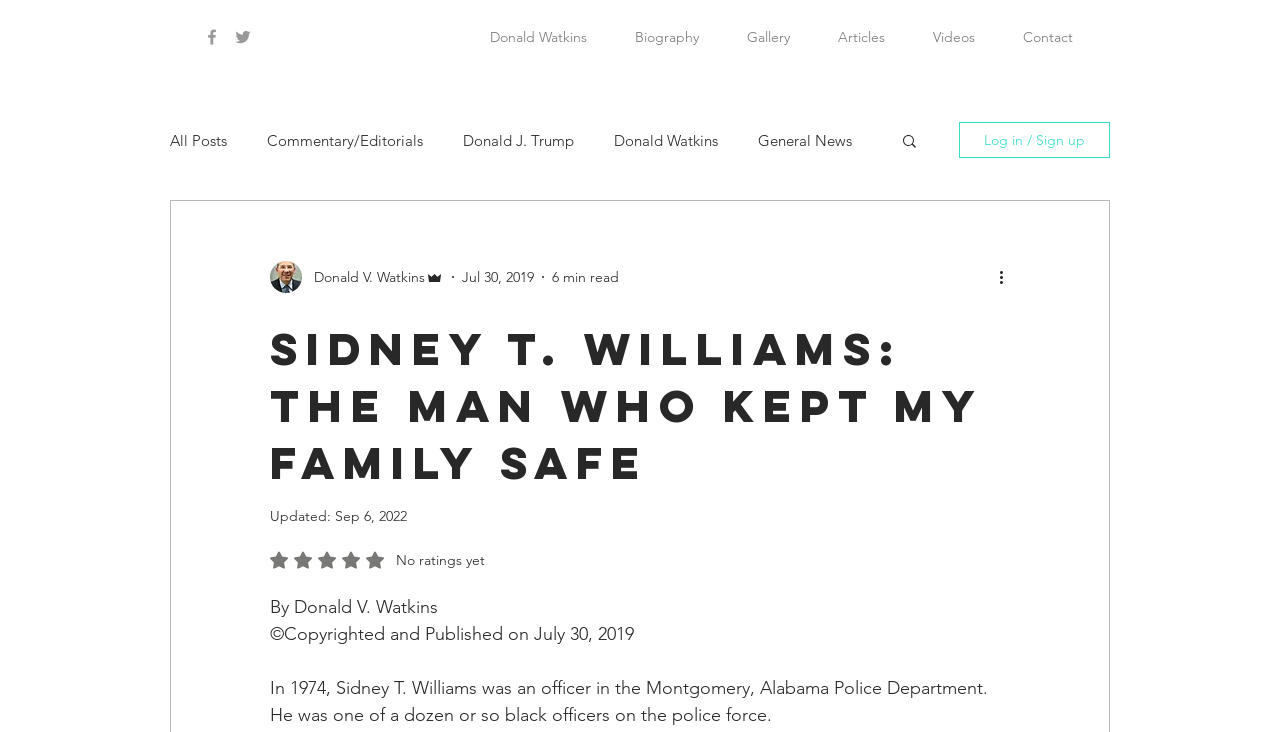How many minutes does it take to read this article?
Could you answer the question with a detailed and thorough explanation?

I found this information by looking at the text '6 min read' at the top of the webpage, which indicates that it takes 6 minutes to read this article.